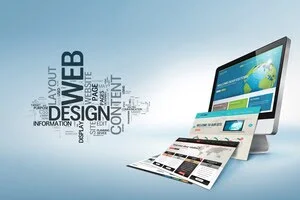Give a detailed account of everything present in the image.

The image showcases a modern computer monitor displaying a vibrant web design interface alongside a stack of web pages that highlight various elements of web development. Surrounding the monitor, key terms related to web design—such as "Layout," "Content," "Website," and "Information"—are artistically arranged, emphasizing the critical components of creating effective web experiences. This visual representation is ideal for illustrating the concepts discussed in the Comprehensive Web Development Masterclass, which covers essential skills for beginners and intermediate learners. The course, priced at Rs 60,000, spans six months and includes online sessions as well as campus-based lectures and practical work, making it a thorough introduction to the dynamic world of web development.